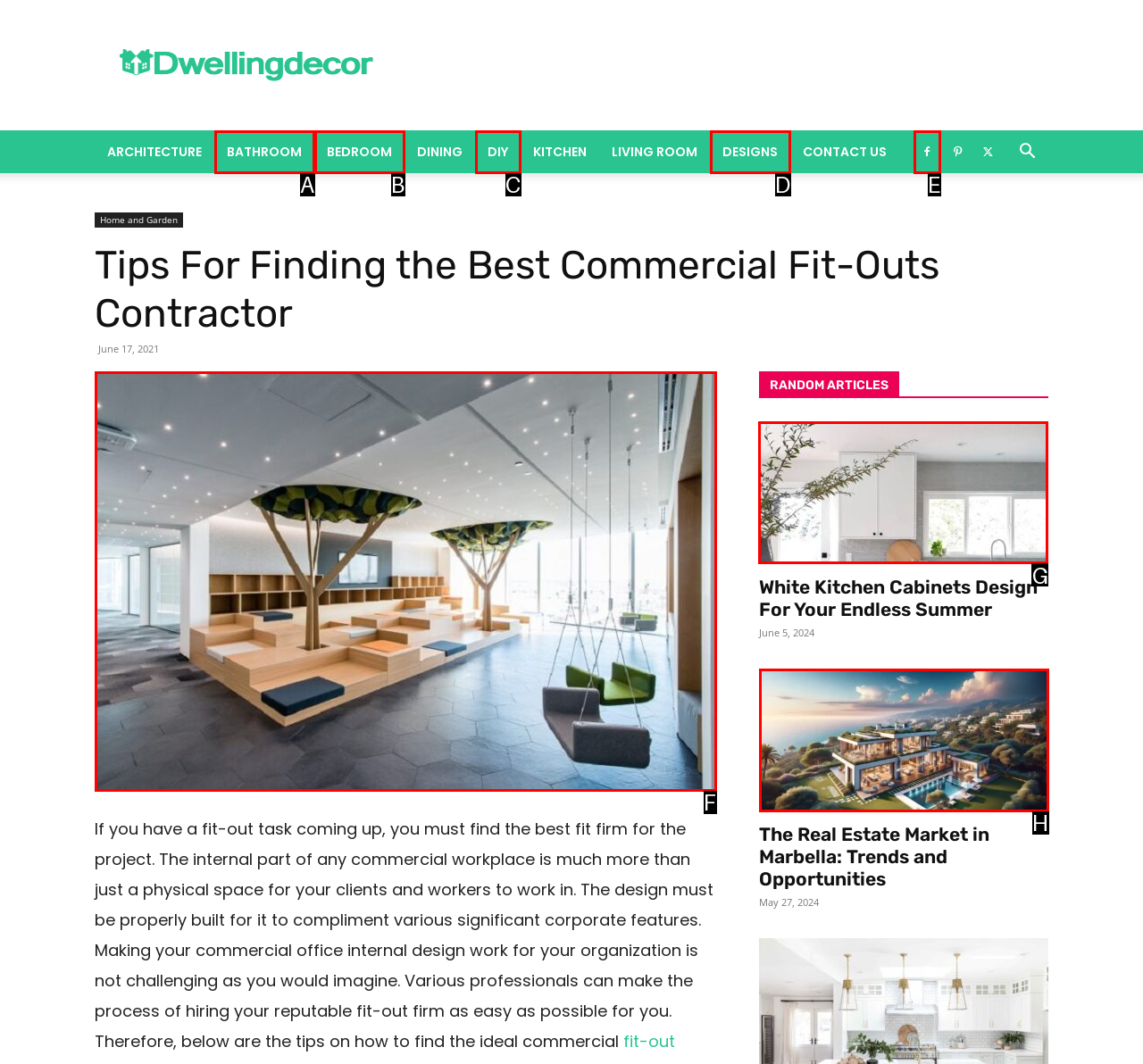Determine which HTML element I should select to execute the task: Read the article 'White Kitchen Cabinets Design For Your Endless Summer'
Reply with the corresponding option's letter from the given choices directly.

G